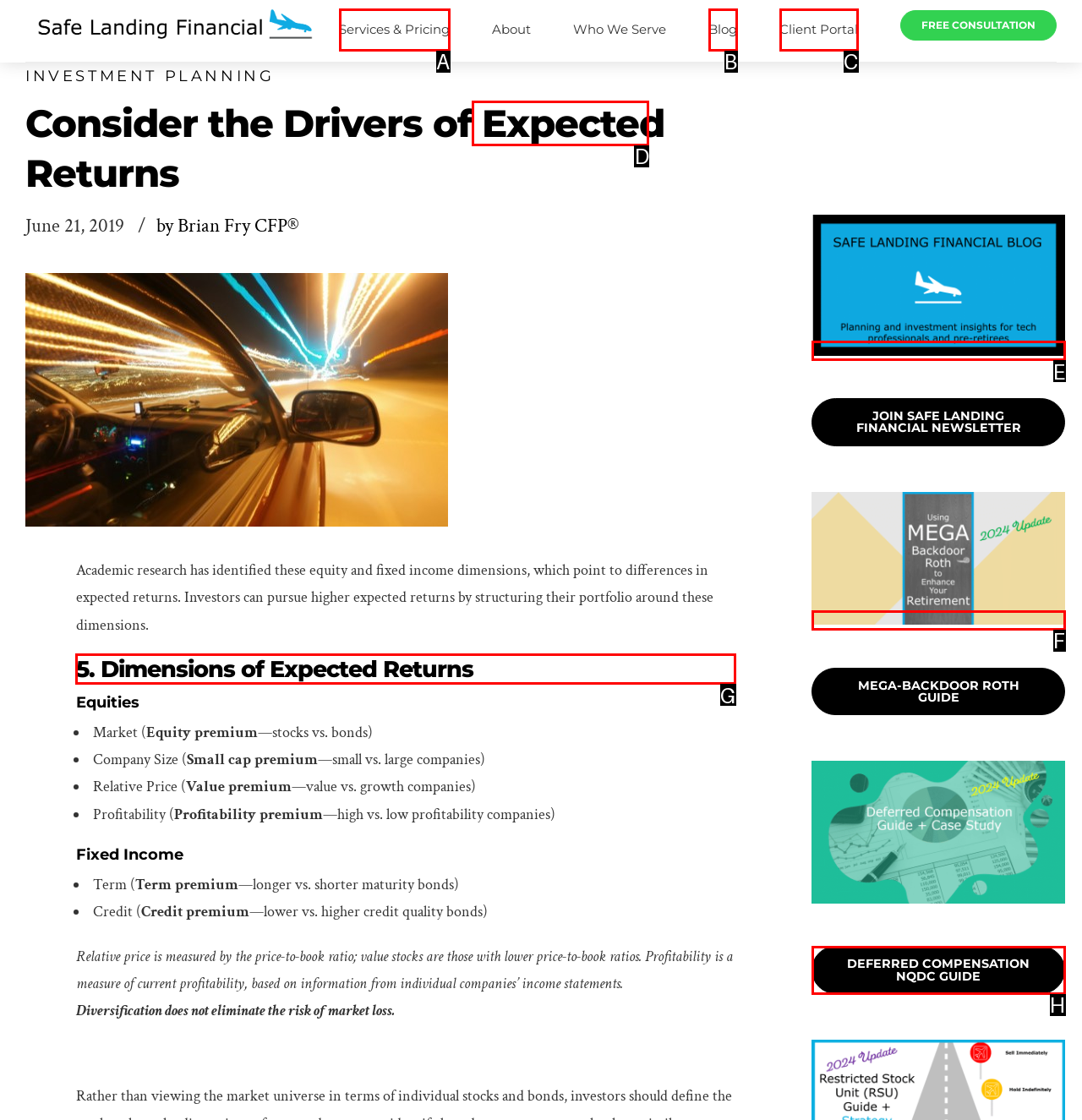Identify the correct HTML element to click to accomplish this task: Learn about 'Dimensions of Expected Returns'
Respond with the letter corresponding to the correct choice.

G